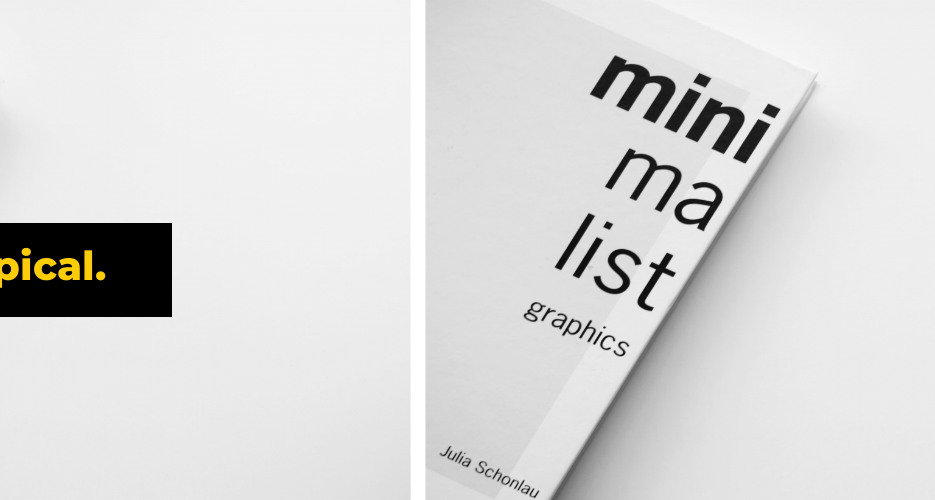Using the information in the image, give a comprehensive answer to the question: 
What is the theme of the book 'minimalist graphics'?

The theme of the book 'minimalist graphics' is minimalism, which is reinforced by the design of the book cover, where the title is presented in bold black text and the word 'graphics' is displayed in smaller black font, creating a visually engaging contrast.